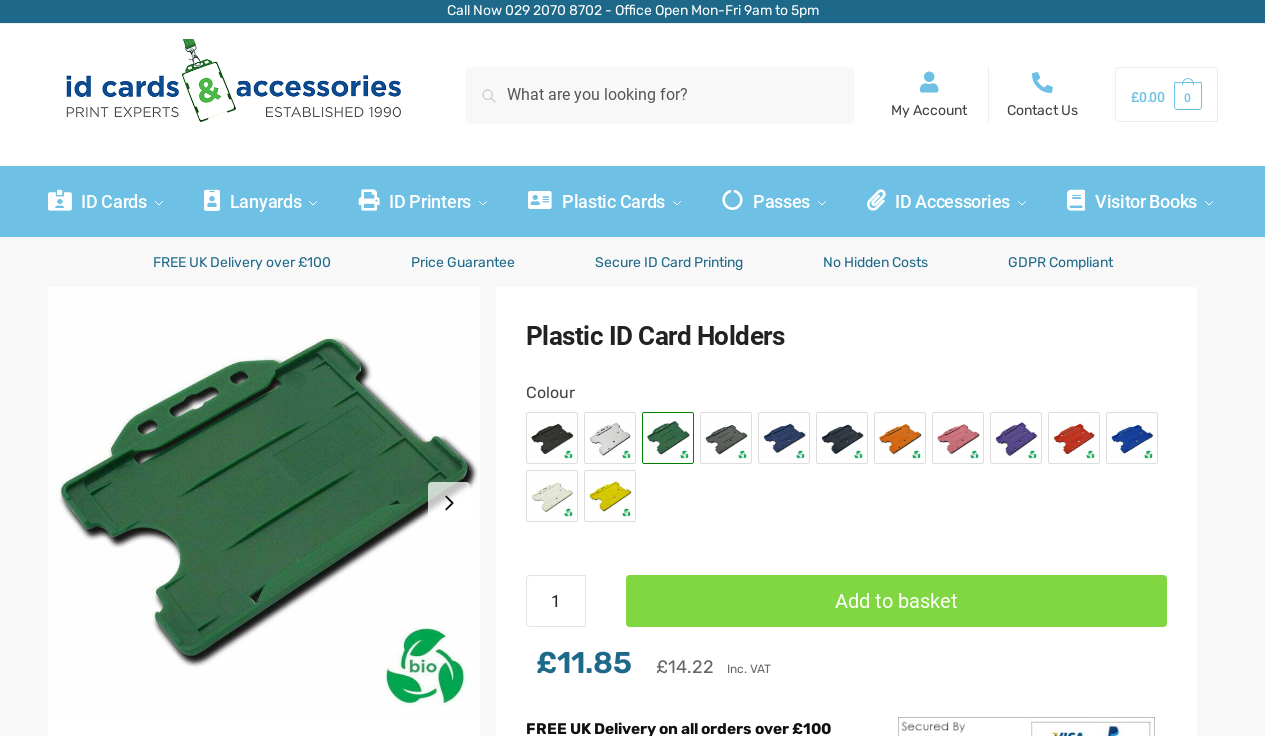What is the minimum quantity of the product that can be ordered?
Look at the screenshot and respond with one word or a short phrase.

1